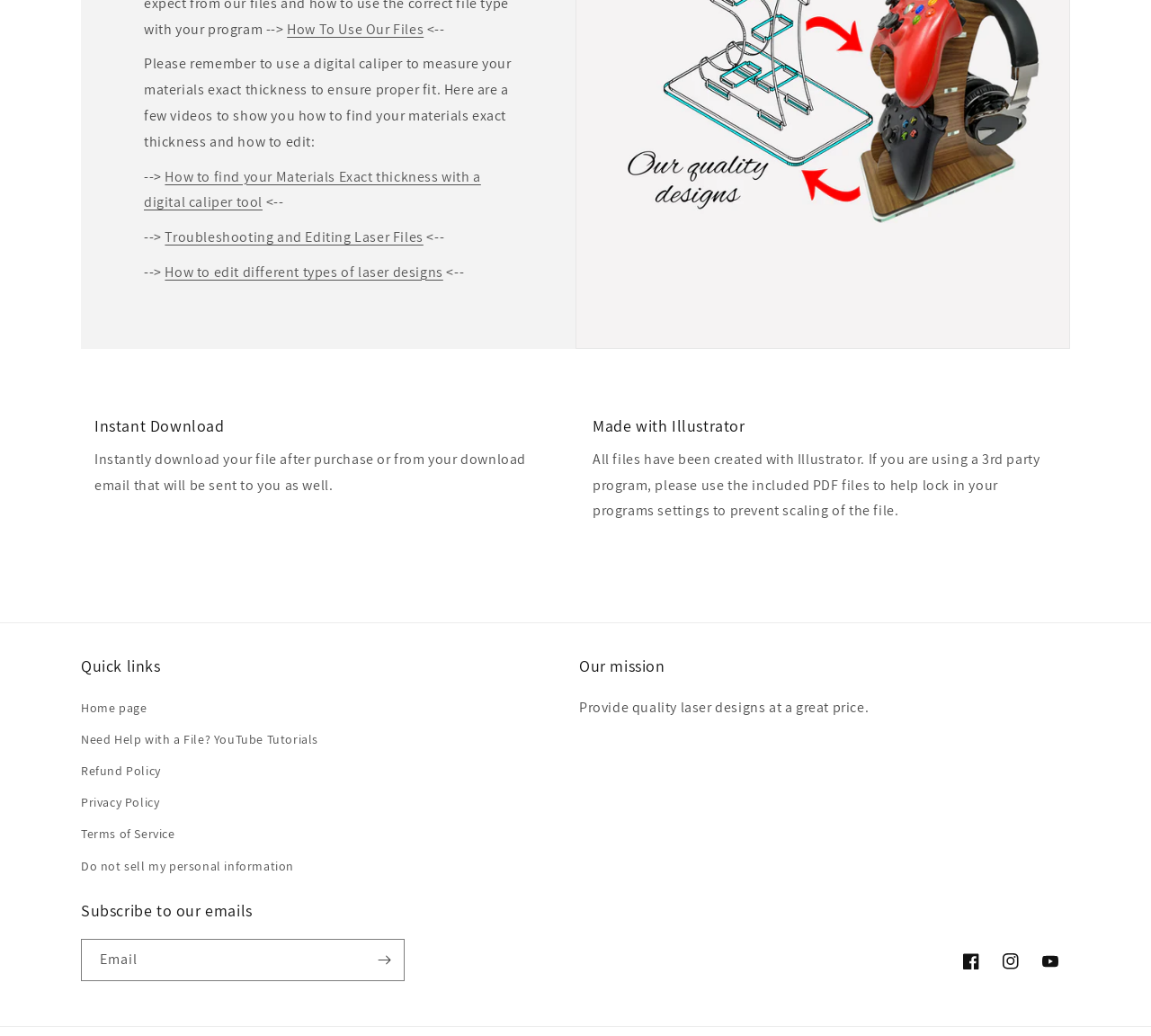Can you show the bounding box coordinates of the region to click on to complete the task described in the instruction: "Subscribe to our emails"?

[0.316, 0.906, 0.351, 0.947]